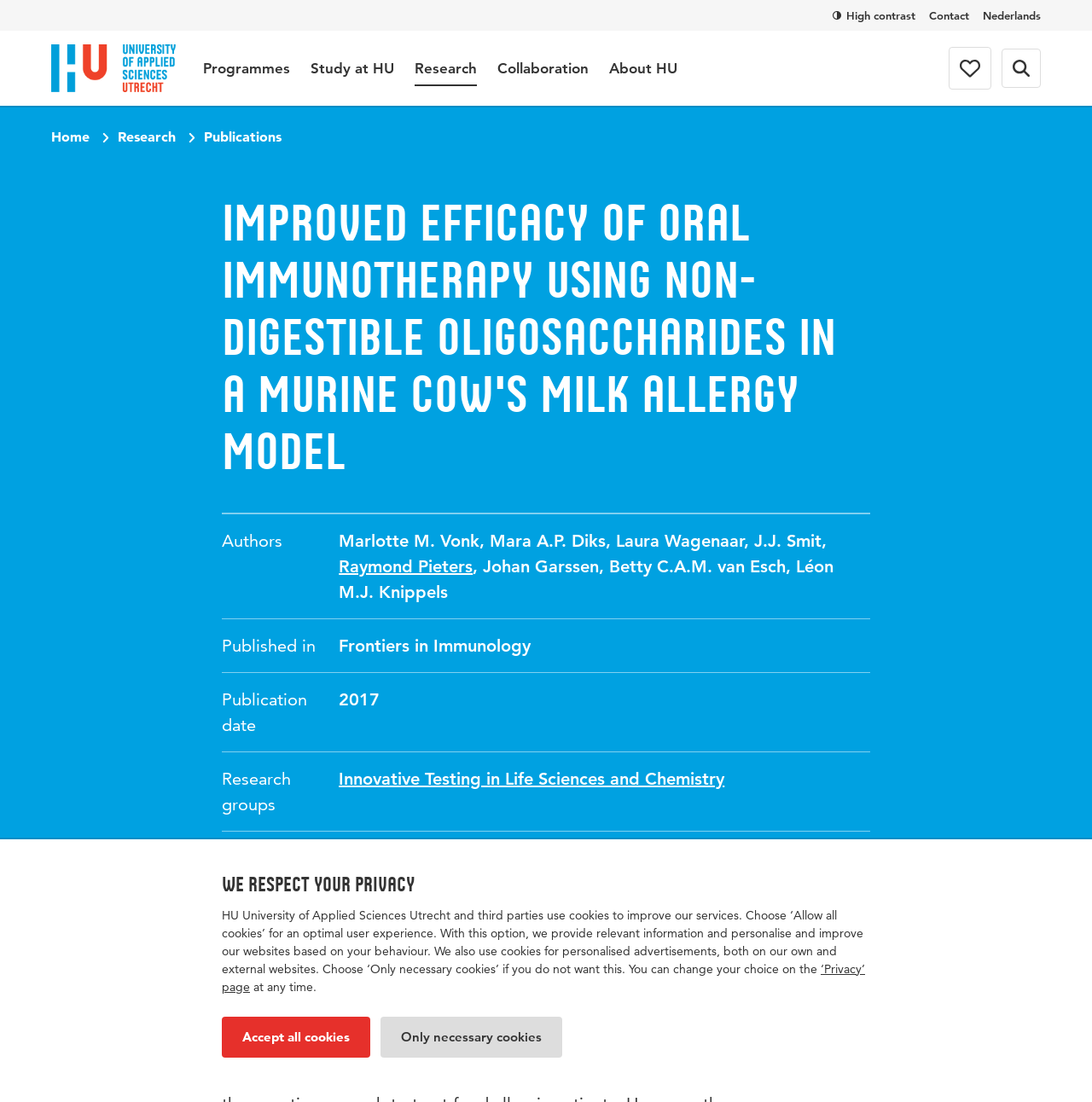Answer in one word or a short phrase: 
How many authors are listed for the publication?

8